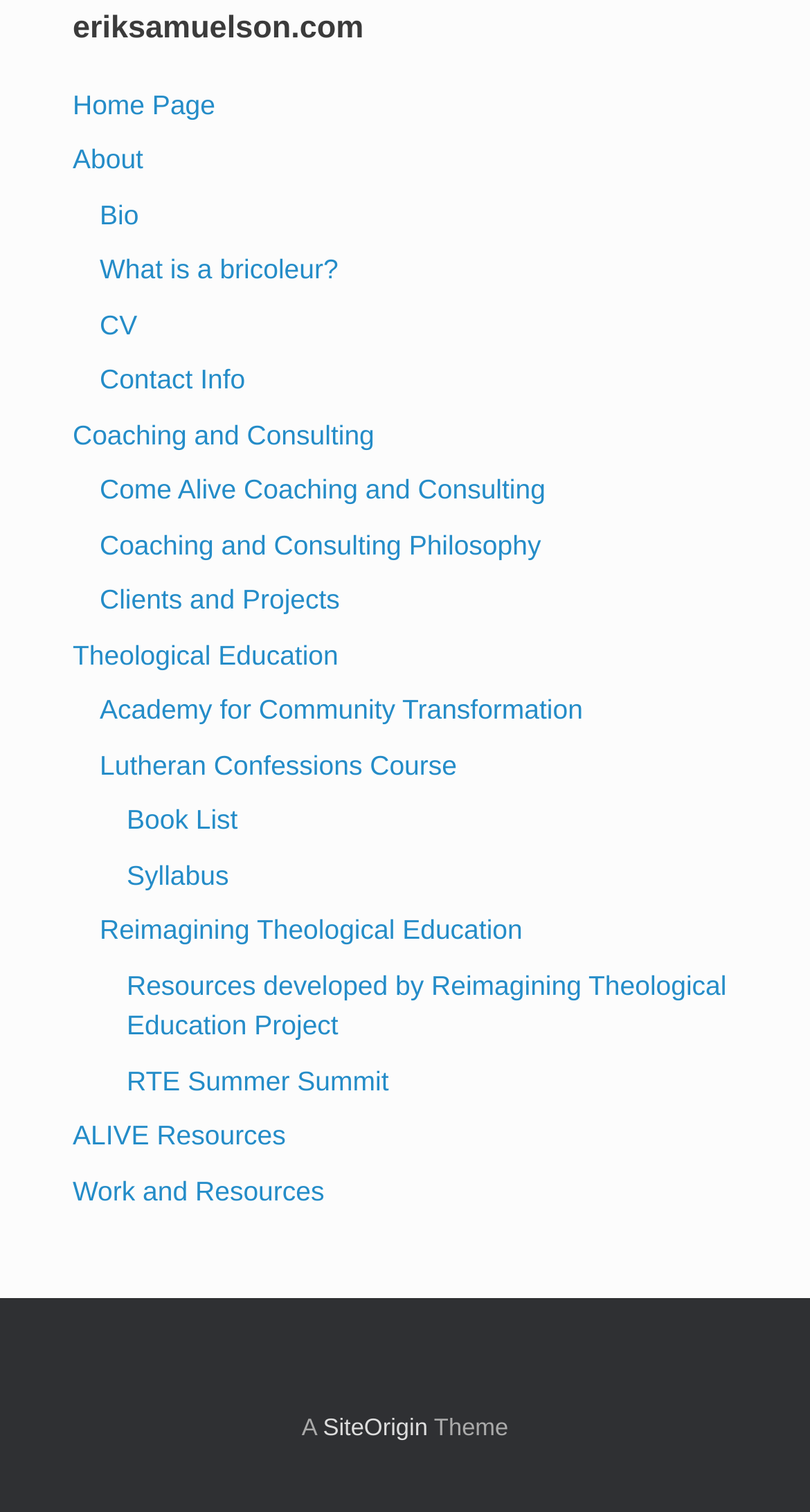What is the category of 'Come Alive Coaching and Consulting'?
Please respond to the question with a detailed and thorough explanation.

The category of 'Come Alive Coaching and Consulting' is 'Coaching and Consulting' because it is a sub-link under the main link 'Coaching and Consulting' with a bounding box coordinate of [0.09, 0.277, 0.462, 0.298].